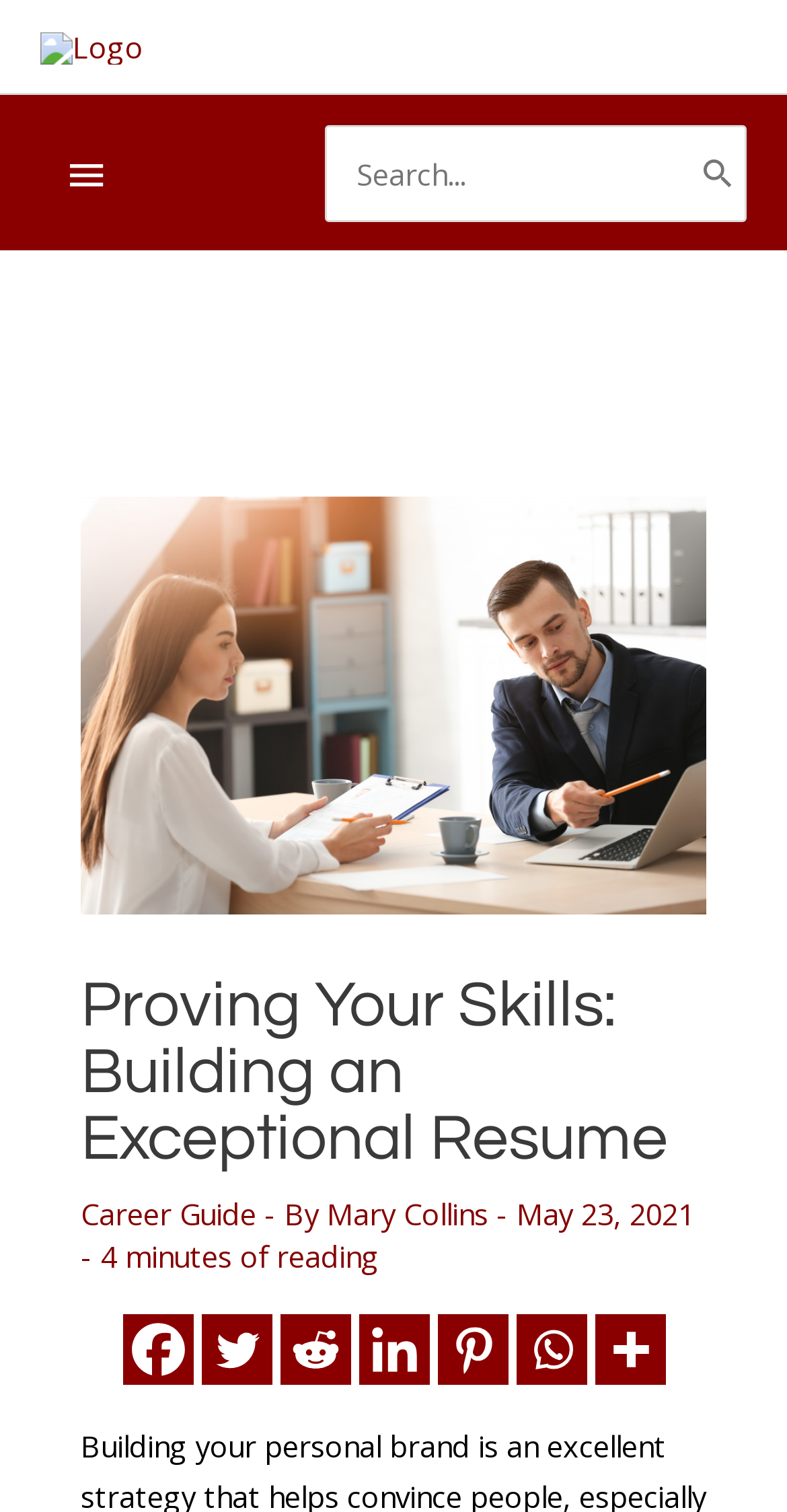Bounding box coordinates are specified in the format (top-left x, top-left y, bottom-right x, bottom-right y). All values are floating point numbers bounded between 0 and 1. Please provide the bounding box coordinate of the region this sentence describes: aria-label="Whatsapp" title="Whatsapp"

[0.655, 0.87, 0.745, 0.917]